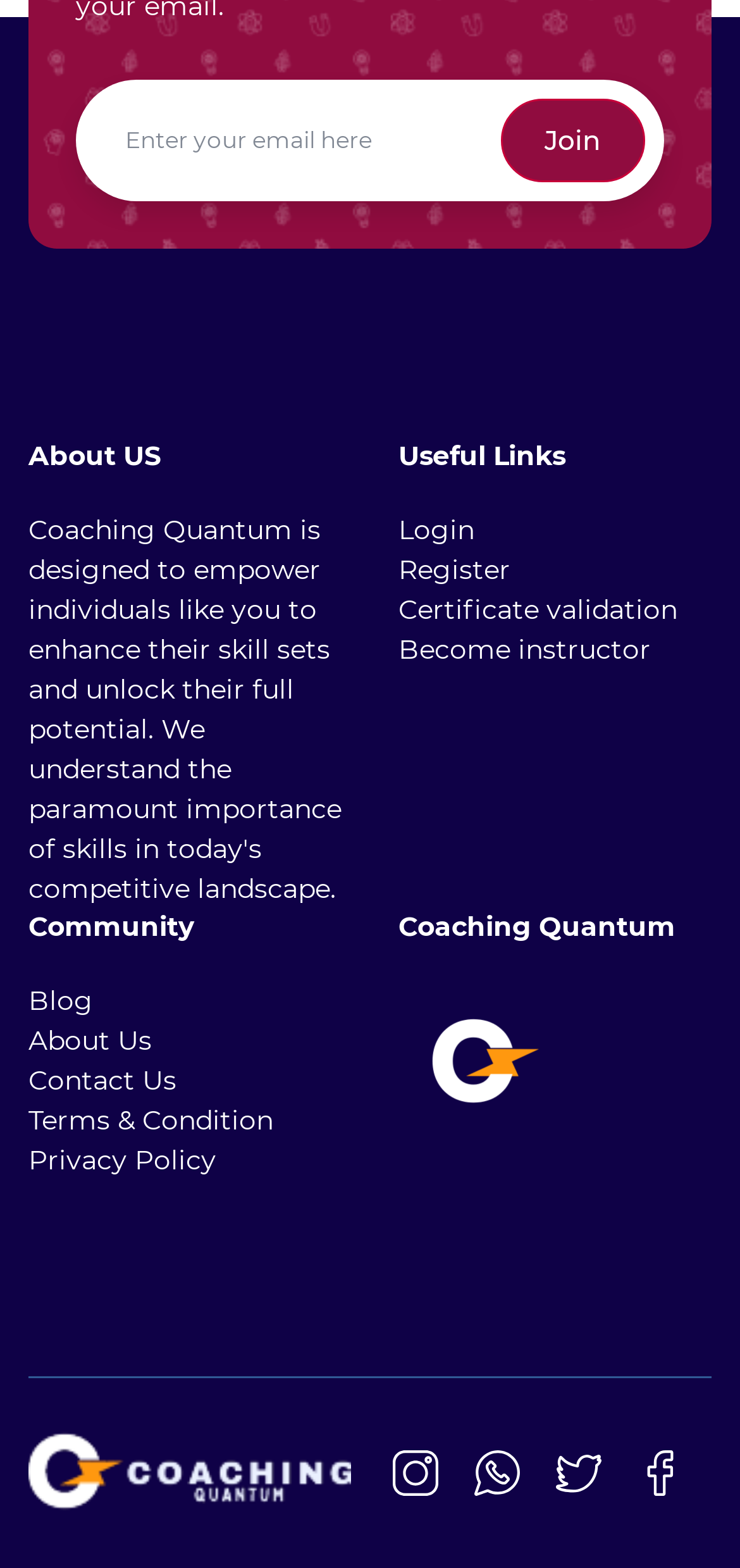Give the bounding box coordinates for the element described as: "alt="Whatsapp"".

[0.641, 0.927, 0.751, 0.949]